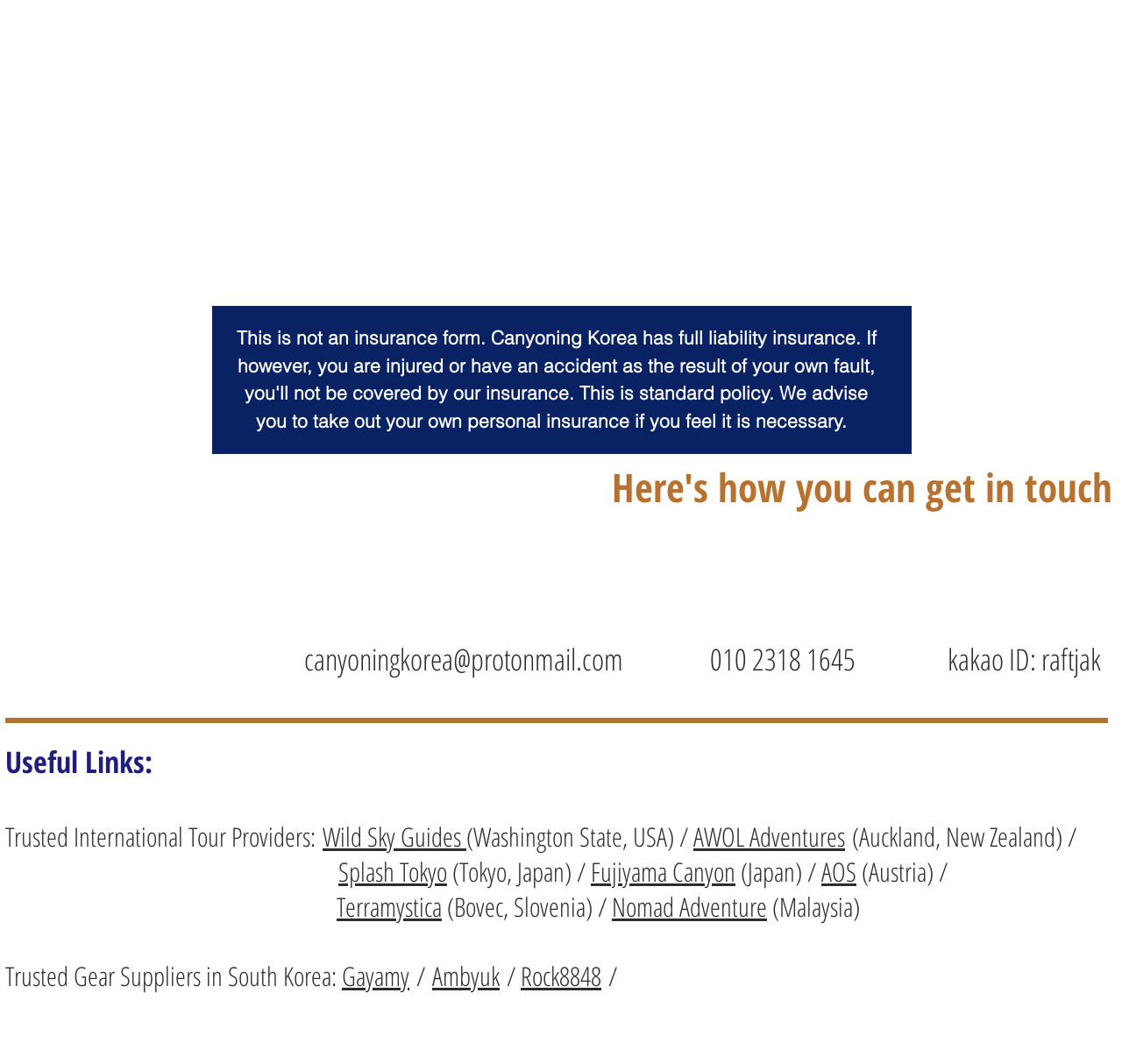What type of gear suppliers are listed in South Korea?
Based on the visual details in the image, please answer the question thoroughly.

The webpage lists several rusted gear suppliers in South Korea, including Gayamy, Ambyuk, and Rock8848, which suggests that these suppliers provide equipment or gear for canyoning or adventure activities.